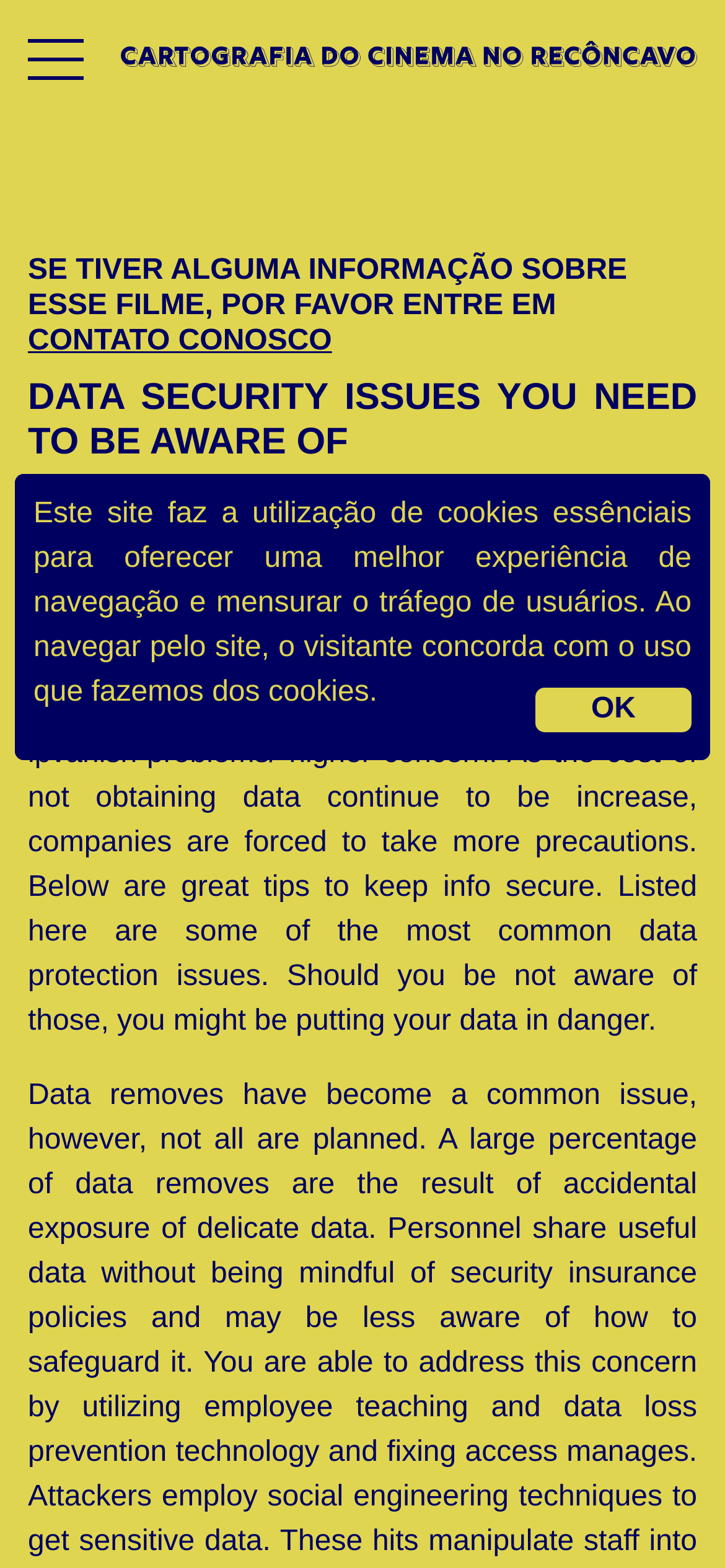Answer briefly with one word or phrase:
What is the text of the last link on the webpage?

CONTATO CONOSCO